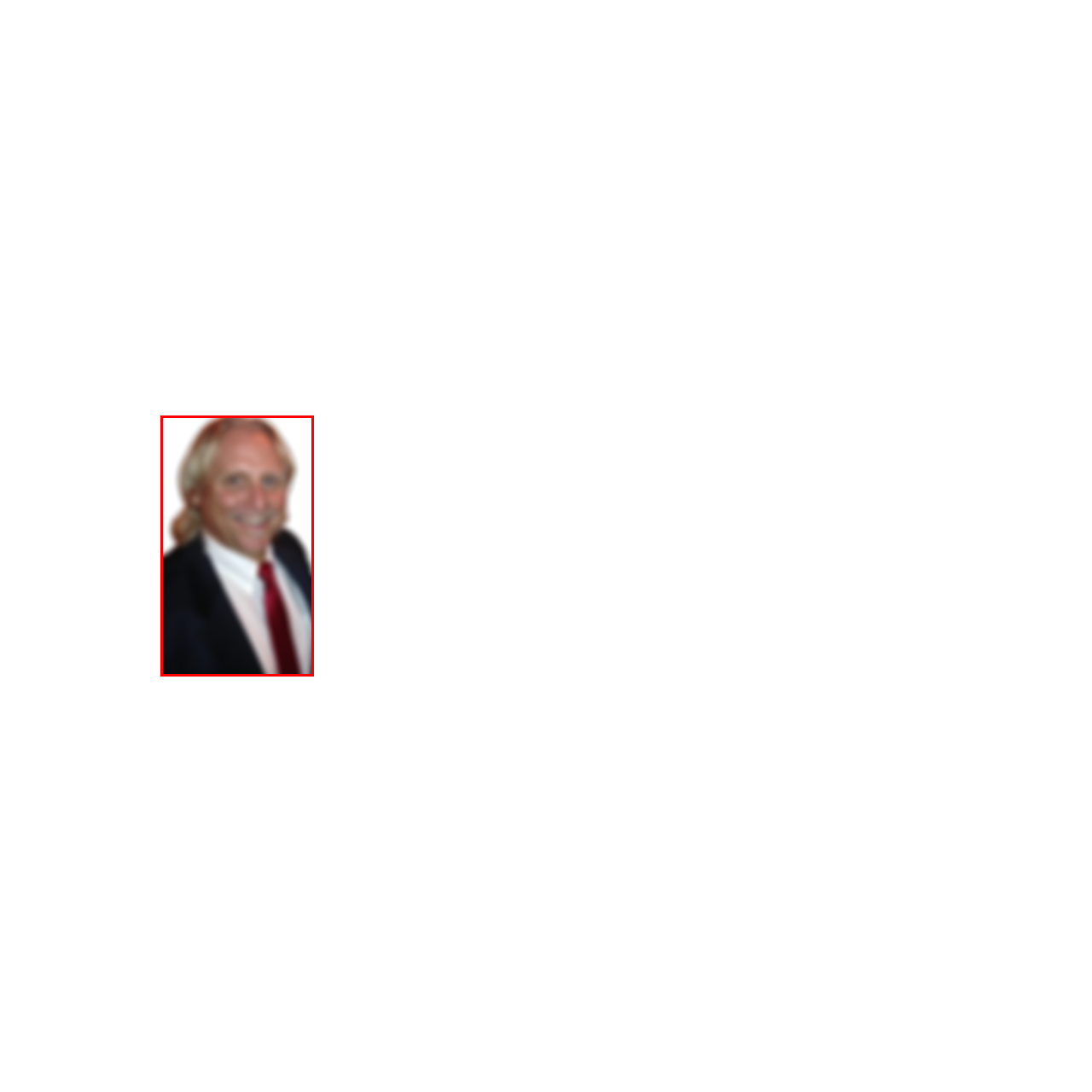Look closely at the part of the image inside the red bounding box, then respond in a word or phrase: What is the color of the tie?

Red